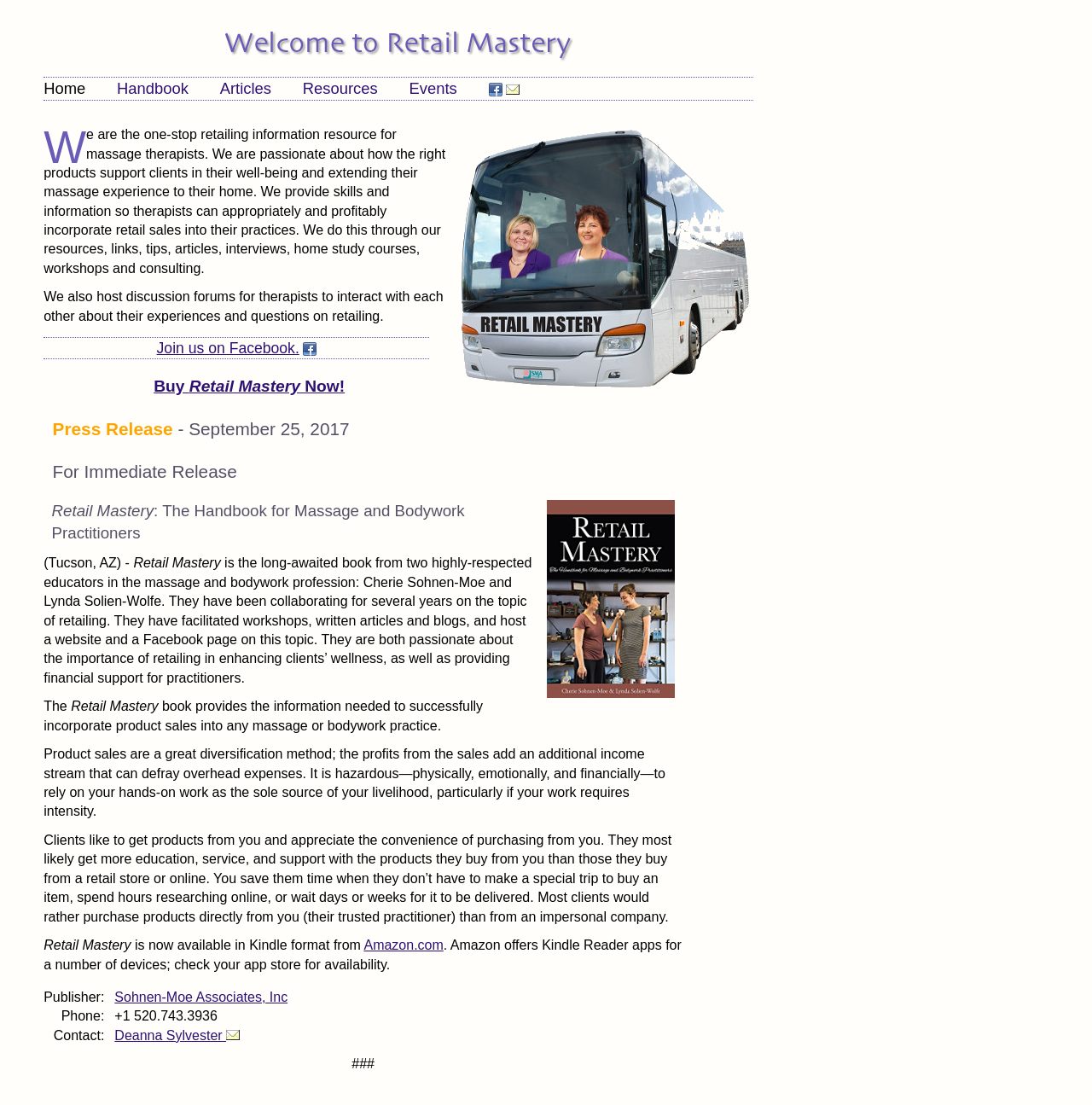Please find the bounding box coordinates of the clickable region needed to complete the following instruction: "Click on the 'Deep Learning Specialization' link". The bounding box coordinates must consist of four float numbers between 0 and 1, i.e., [left, top, right, bottom].

None